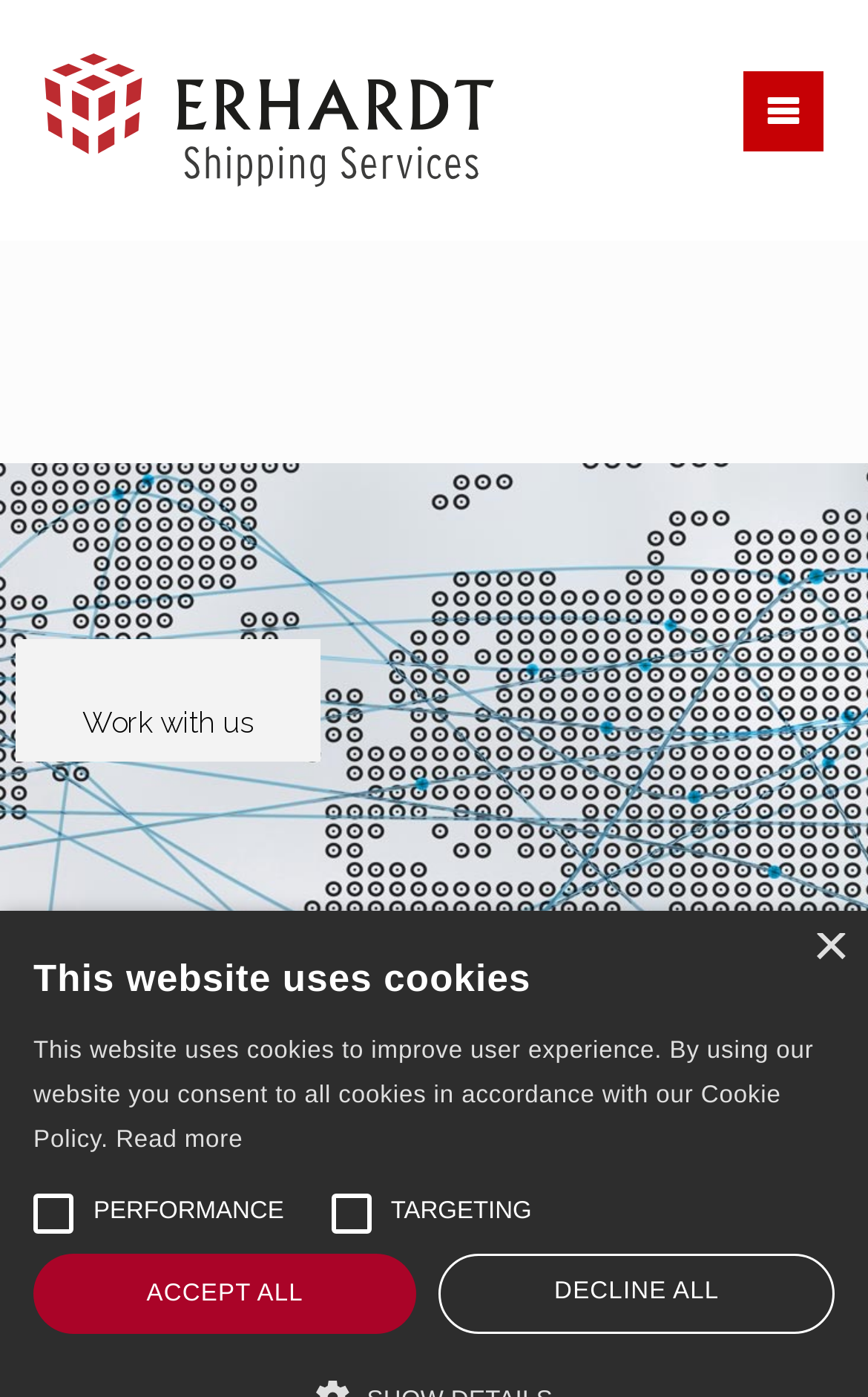Deliver a detailed narrative of the webpage's visual and textual elements.

The webpage is titled "Work with us" and appears to be a career or job opportunities page for Erhardt Shipping Services. At the top right corner, there is a link with a Facebook icon, and next to it, a link to the company's name, accompanied by a logo image. 

Below the title, there is a prominent header that reads "Work with us". 

In the lower section of the page, there is a notice about the website's use of cookies, which is followed by a brief description of the cookie policy. A "Read more" link is provided for users who want to learn more about the policy. 

Underneath the cookie notice, there are two checkboxes, one for "PERFORMANCE" and another for "TARGETING", both of which are unchecked. Each checkbox has a corresponding image next to it. 

To the left of the checkboxes, there are two buttons, "ACCEPT ALL" and "DECLINE ALL", which likely relate to the cookie policy. 

At the top right corner of the page, there is a close button, represented by an "×" symbol, which may be used to dismiss a notification or popup.